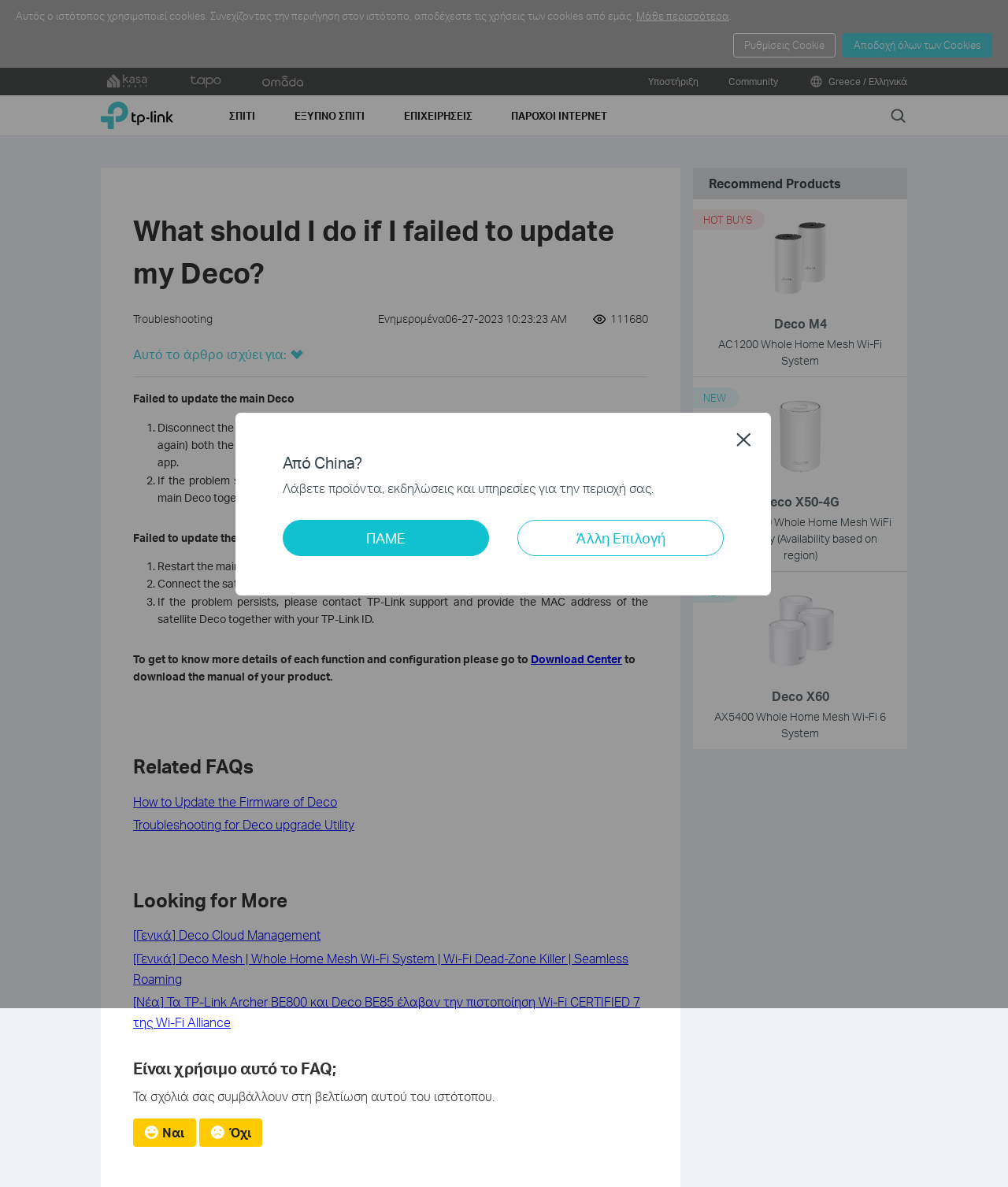Determine the bounding box coordinates for the UI element with the following description: "employment@hydeparkdi.com". The coordinates should be four float numbers between 0 and 1, represented as [left, top, right, bottom].

None